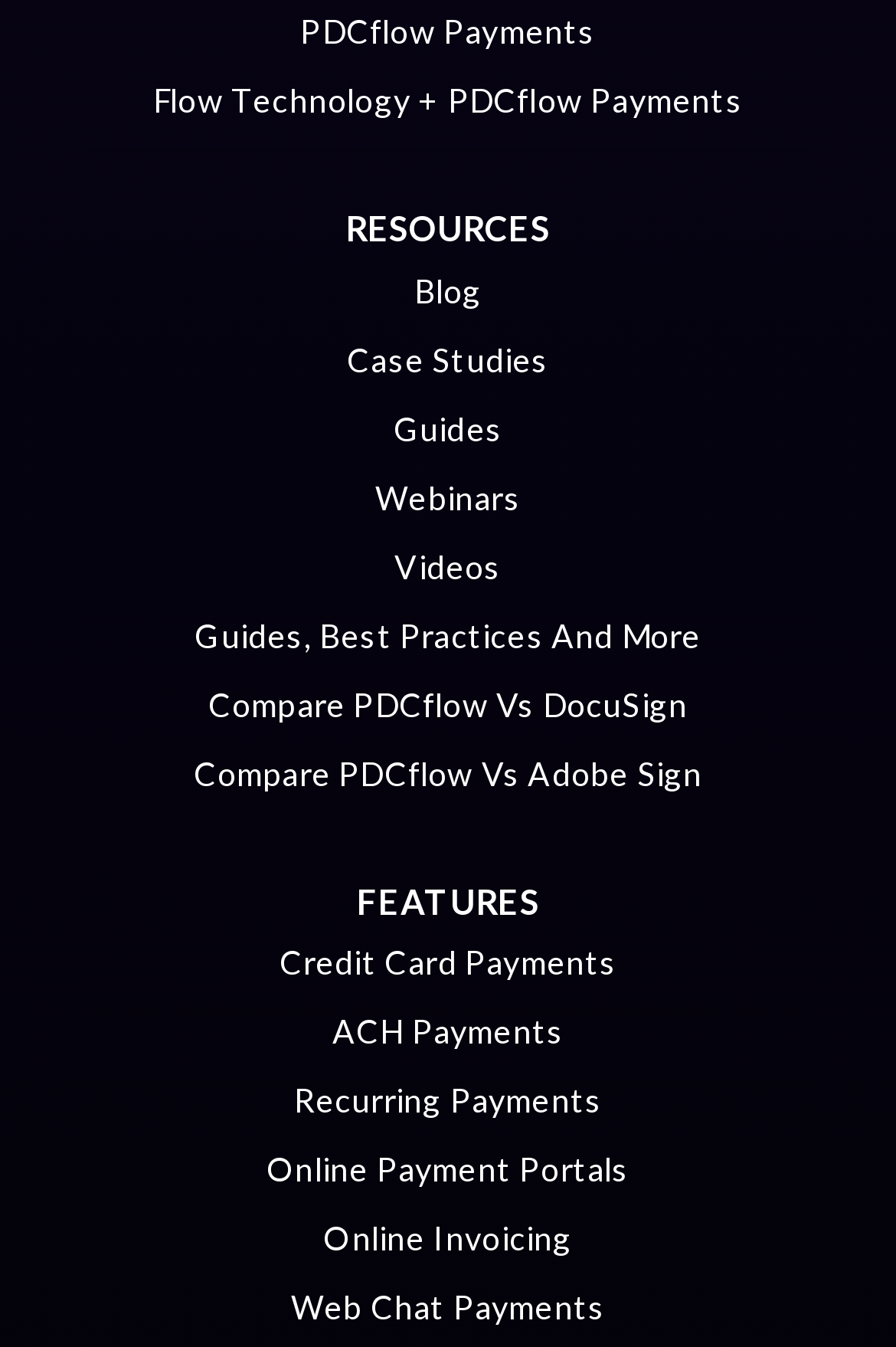Please predict the bounding box coordinates of the element's region where a click is necessary to complete the following instruction: "learn about recurring payments". The coordinates should be represented by four float numbers between 0 and 1, i.e., [left, top, right, bottom].

[0.092, 0.803, 0.908, 0.831]